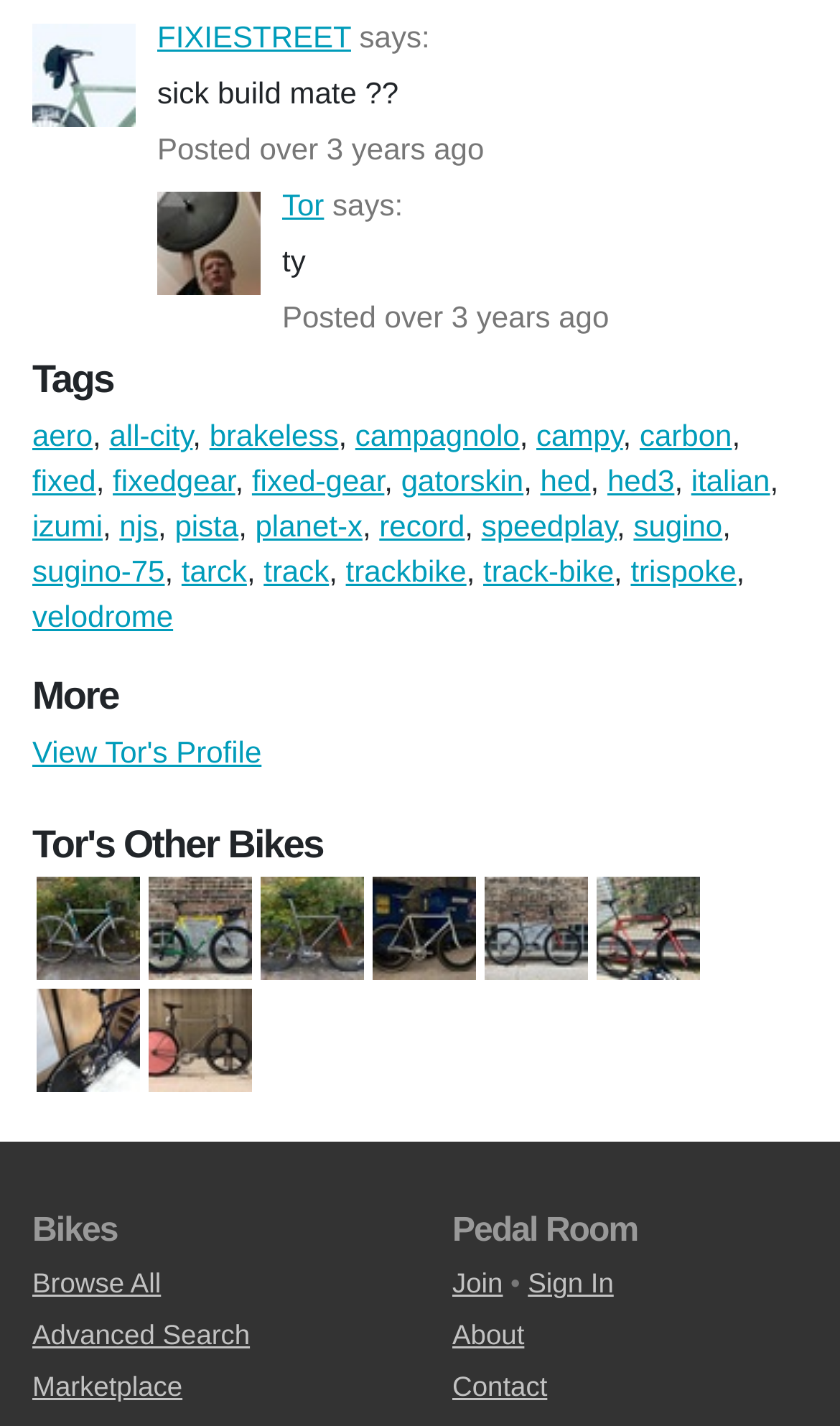Given the element description title="Irina Merlin ti 650c roadbike", specify the bounding box coordinates of the corresponding UI element in the format (top-left x, top-left y, bottom-right x, bottom-right y). All values must be between 0 and 1.

[0.305, 0.641, 0.438, 0.665]